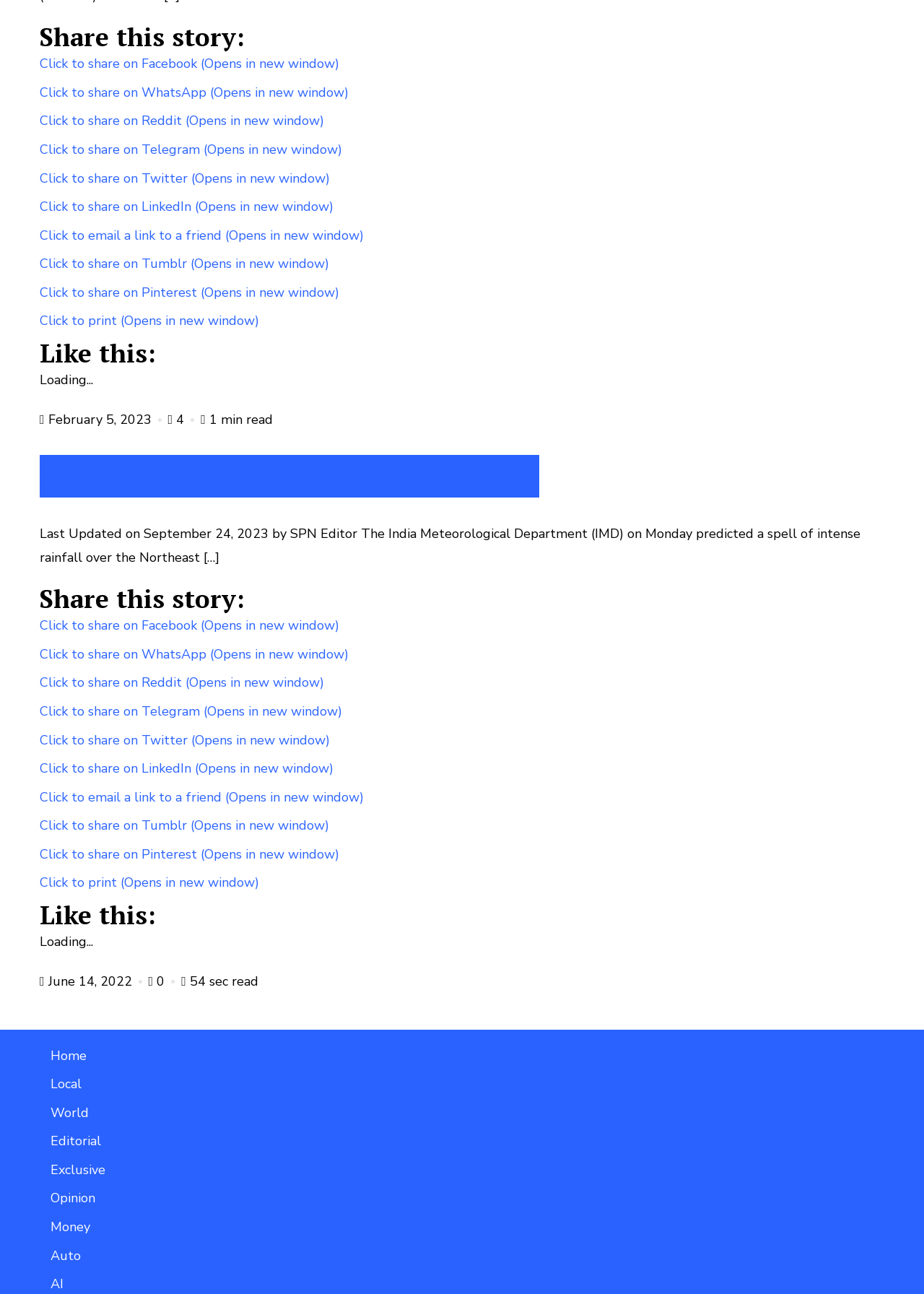What is the reading time of the first article?
Look at the image and respond with a one-word or short phrase answer.

1 min read